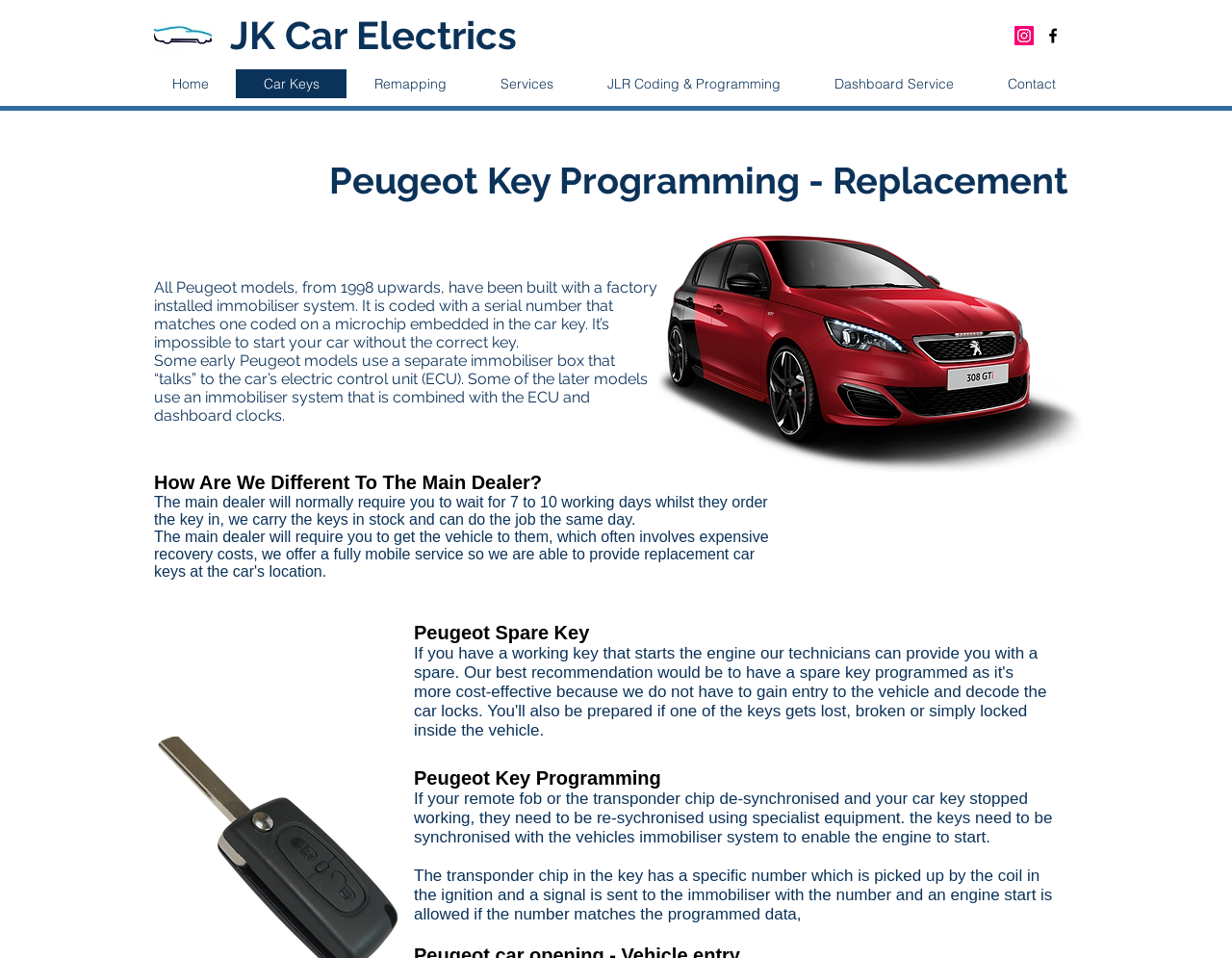Select the bounding box coordinates of the element I need to click to carry out the following instruction: "Visit the Home page".

[0.117, 0.072, 0.191, 0.103]